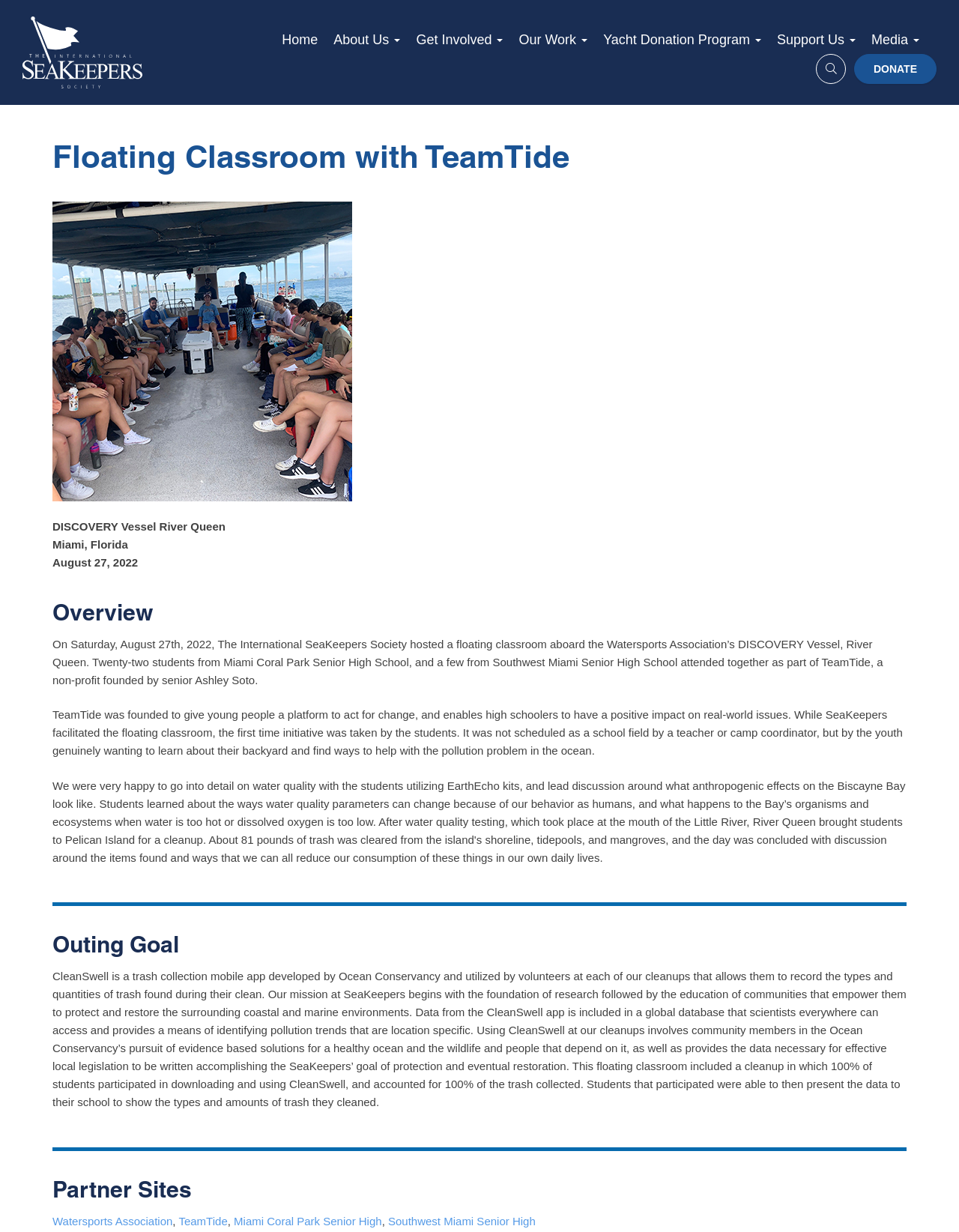Illustrate the webpage with a detailed description.

The webpage is about a floating classroom event organized by The International SeaKeepers Society. At the top left, there is a logo of The International SeaKeepers Society, accompanied by a link to the organization's homepage. To the right, there are navigation links to different sections of the website, including "Home", "About Us", "Get Involved", "Our Work", "Yacht Donation Program", "Support Us", and "Media". 

Below the navigation links, there is a prominent heading "Floating Classroom with TeamTide" followed by an image. Underneath the image, there are three lines of text: "DISCOVERY Vessel River Queen", "Miami, Florida", and "August 27, 2022", which provide details about the event.

The main content of the webpage is divided into four sections: "Overview", "Outing Goal", "Partner Sites", and an unnamed section. The "Overview" section describes the event, where 22 students from two high schools participated in a floating classroom aboard the DISCOVERY Vessel River Queen. The section also explains the mission of TeamTide, a non-profit organization founded by a high school student.

The "Outing Goal" section explains the use of CleanSwell, a trash collection mobile app, during the event. It describes how the app helps in identifying pollution trends and provides data for effective local legislation.

The "Partner Sites" section lists the organizations involved in the event, including Watersports Association, TeamTide, Miami Coral Park Senior High, and Southwest Miami Senior High. Each organization is represented by a link.

There is a search bar at the top right corner of the page, accompanied by a magnifying glass icon. A "DONATE" button is located to the right of the search bar.